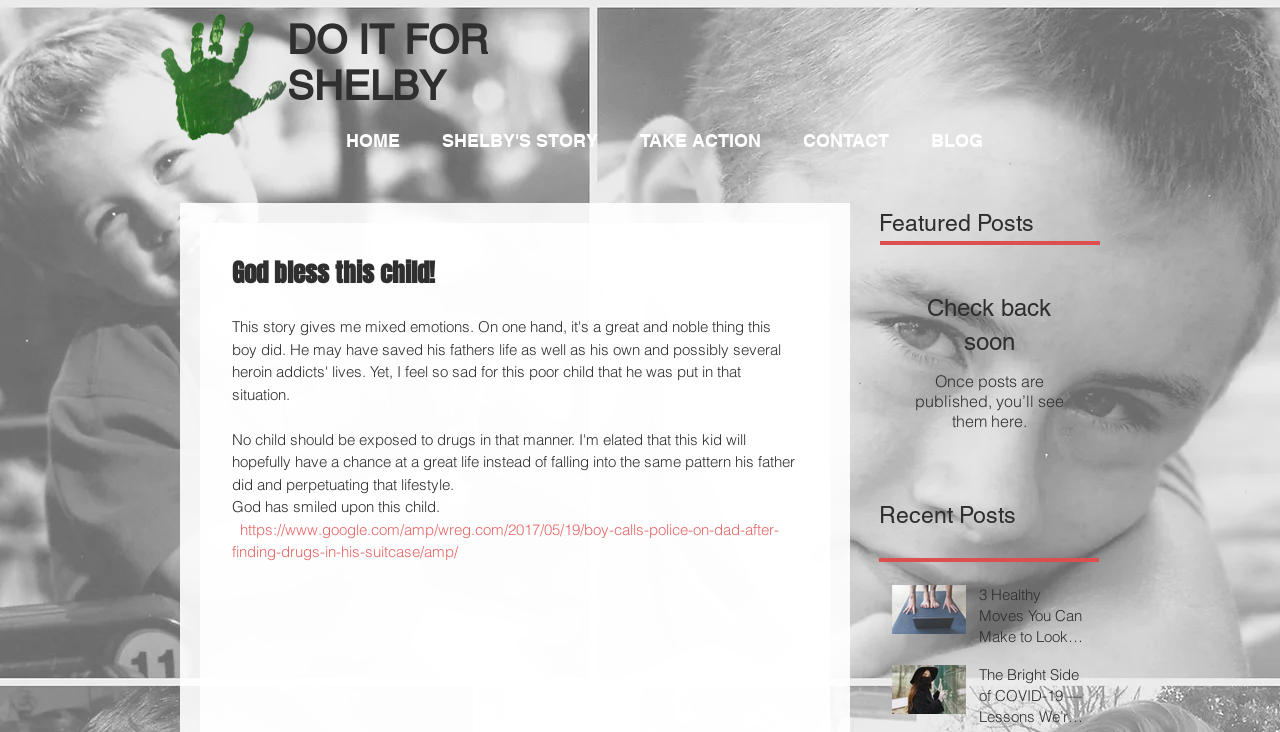Answer the question with a single word or phrase: 
How many images are displayed on the webpage?

2